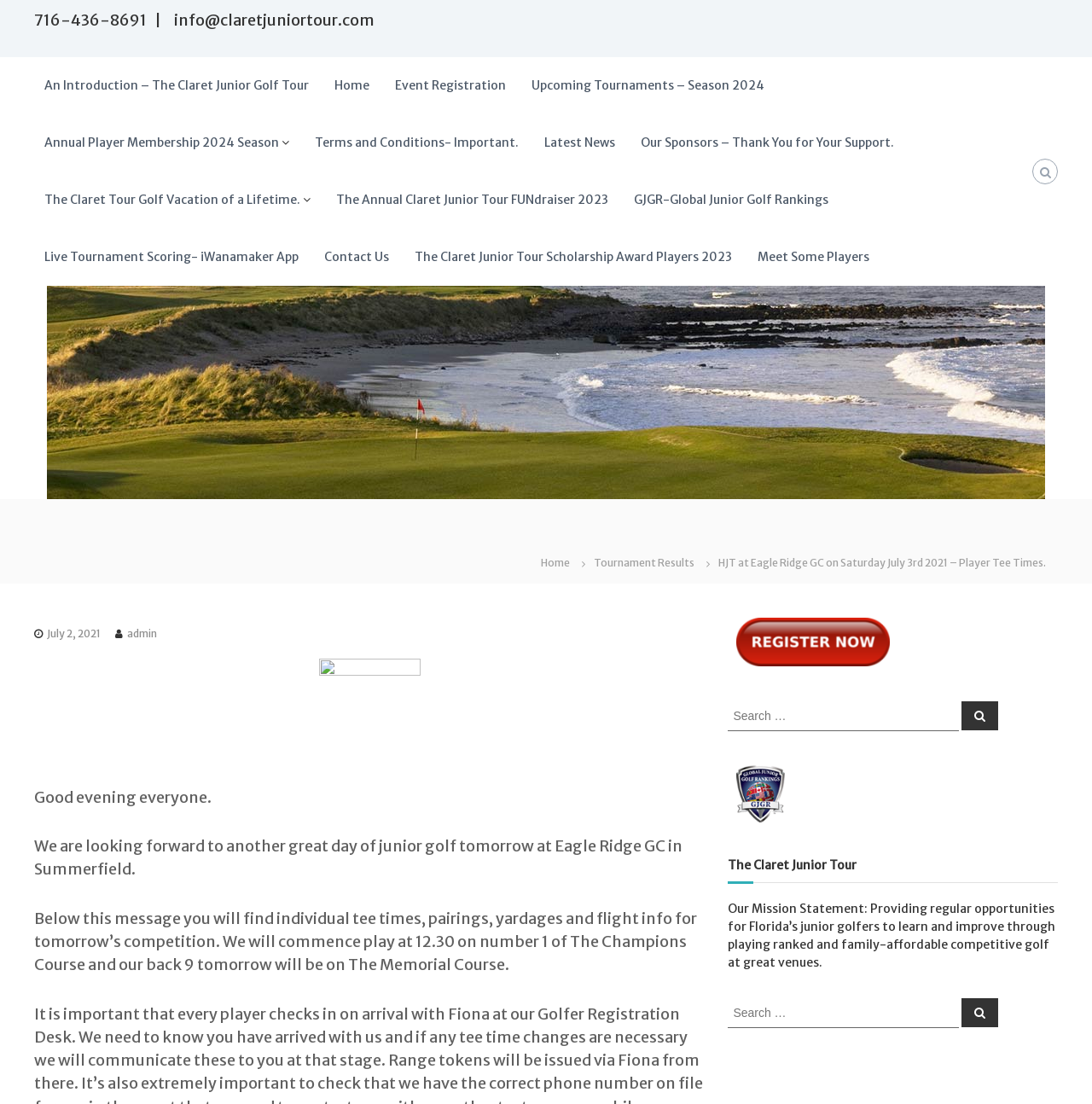What is the purpose of the search box at the bottom of the webpage?
Analyze the screenshot and provide a detailed answer to the question.

I inferred the purpose of the search box by looking at its location and the surrounding elements. The search box is located at the bottom of the webpage, and there is a static text element nearby that says 'Search for:'. This suggests that the search box is intended for users to search for content within the webpage or the website.